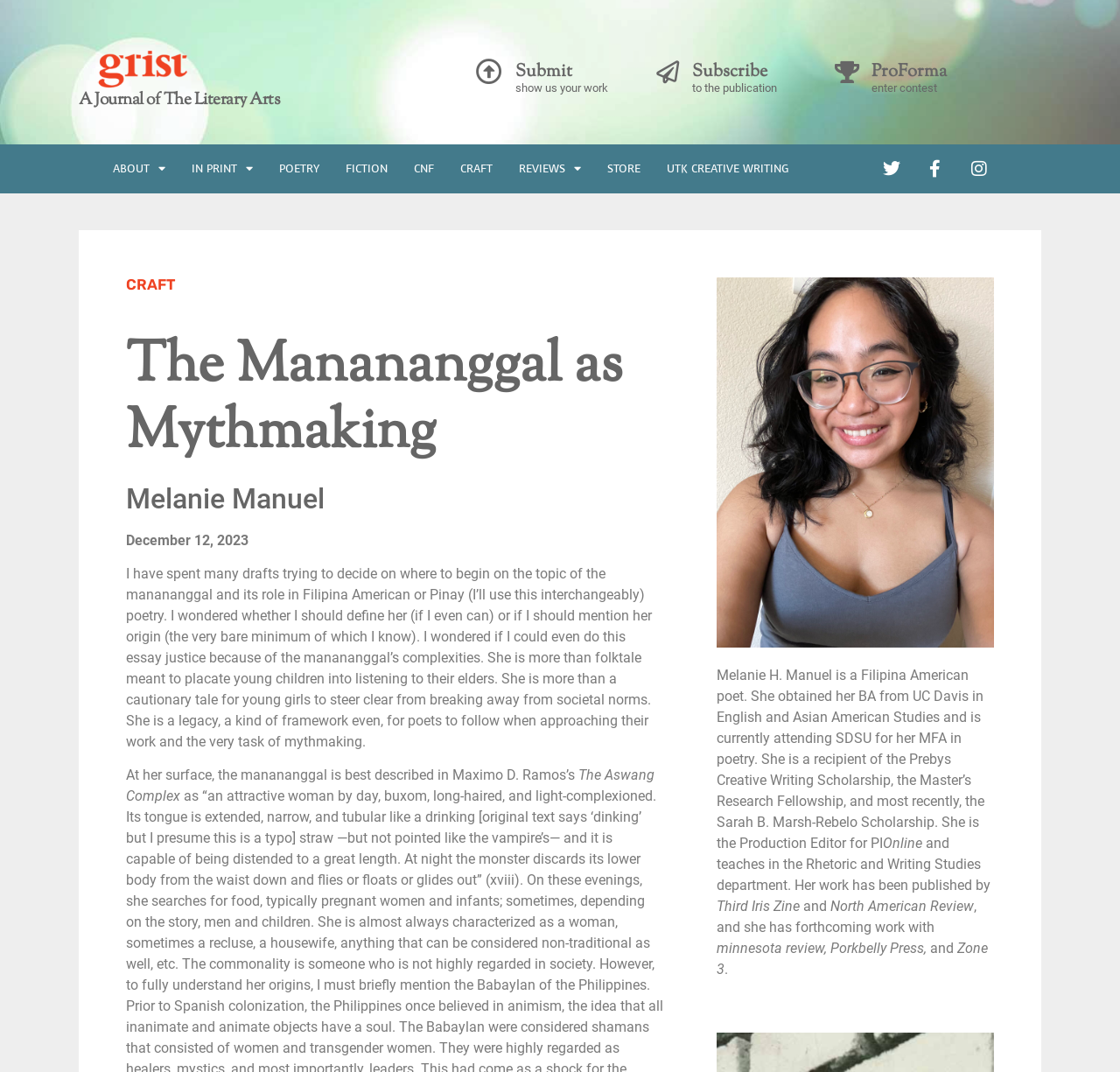Identify the bounding box coordinates for the element you need to click to achieve the following task: "Call the phone number". The coordinates must be four float values ranging from 0 to 1, formatted as [left, top, right, bottom].

None